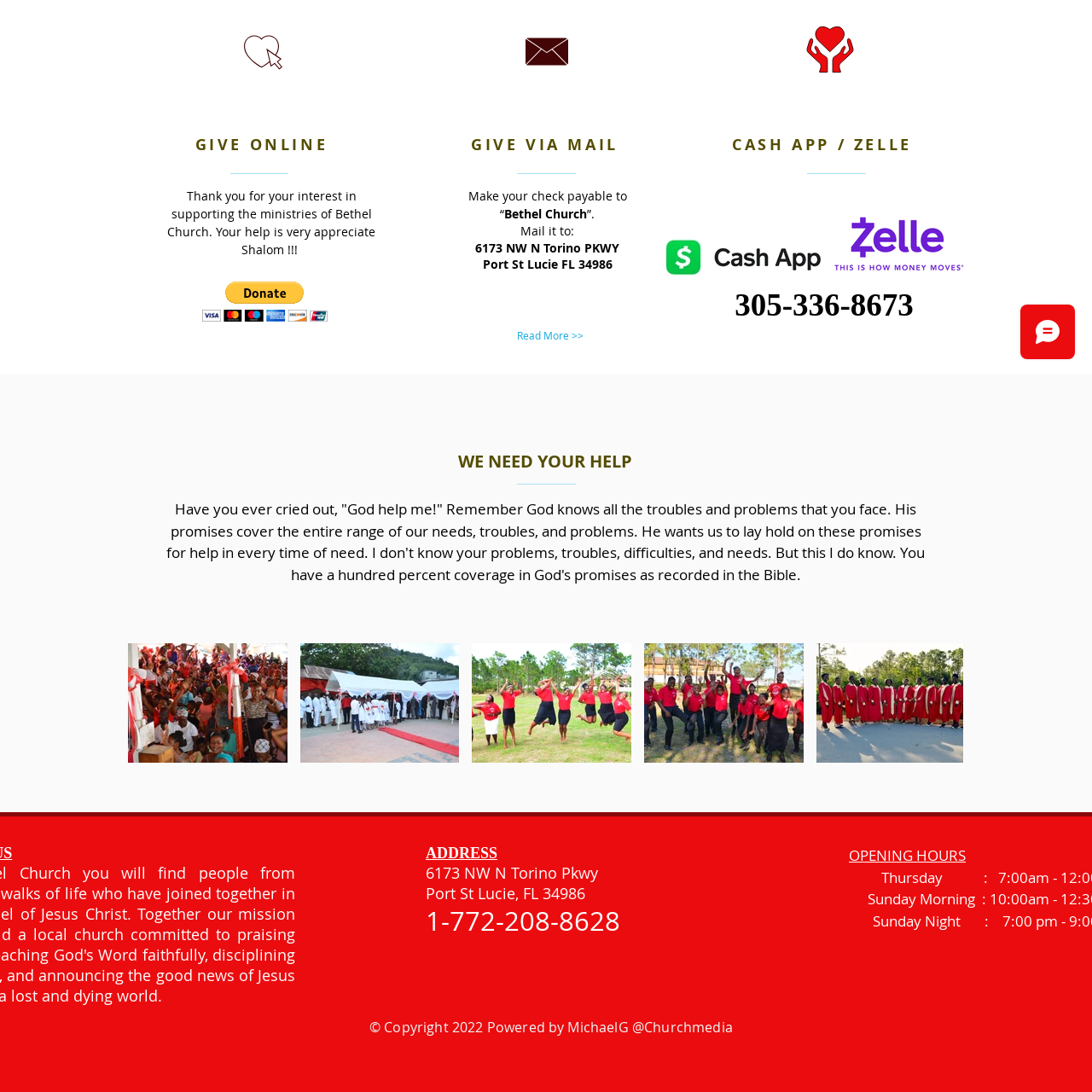Please scrutinize the image encapsulated by the red bounding box and provide an elaborate answer to the next question based on the details in the image: What is the purpose of the surrounding options?

The surrounding options are provided to highlight ways individuals can contribute to the Bethel Church community, including cash app and Zelle, with the purpose of encouraging community members to engage in the ministry's financial needs and reinforcing the message of support and gratitude.